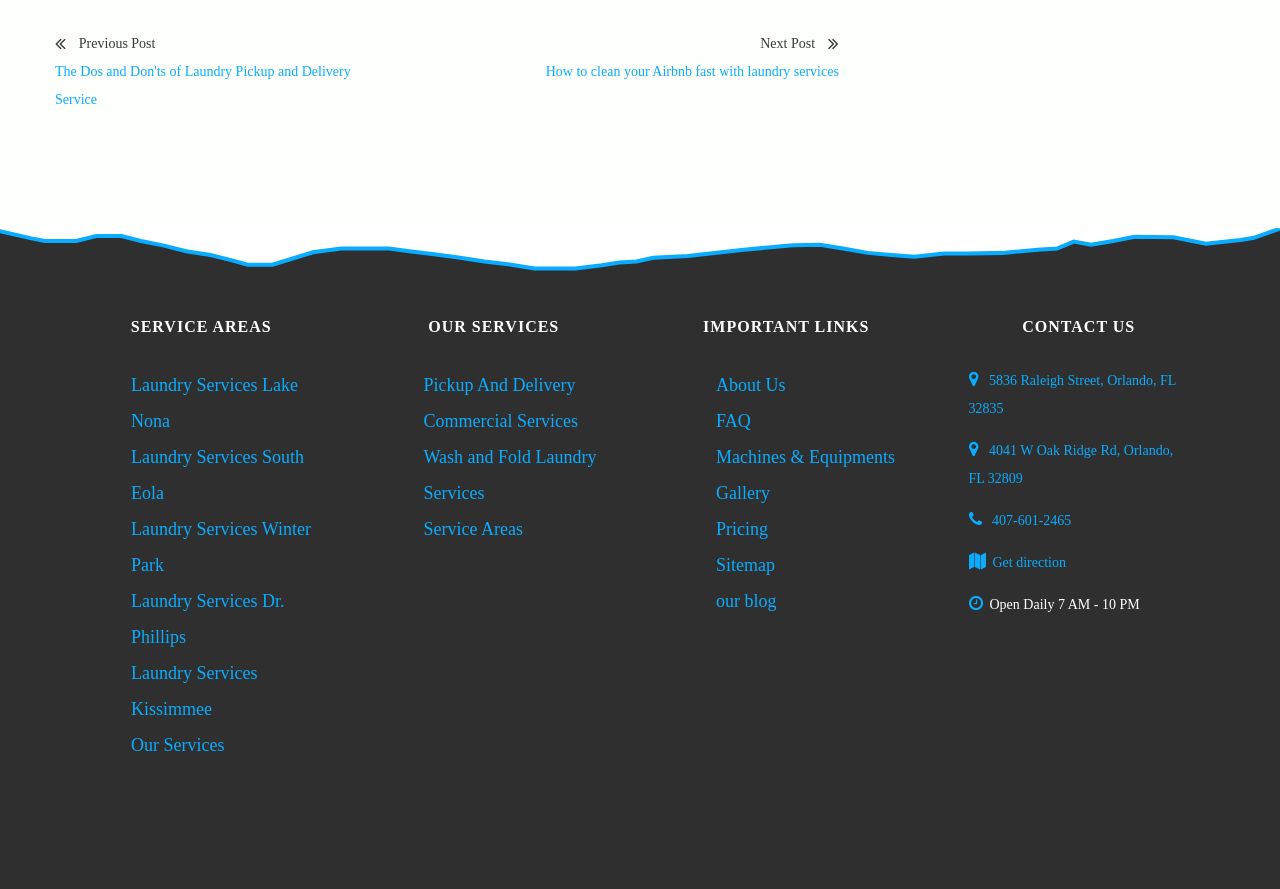Please locate the bounding box coordinates of the element that should be clicked to complete the given instruction: "View 'Laundry Services Lake Nona'".

[0.102, 0.422, 0.233, 0.485]